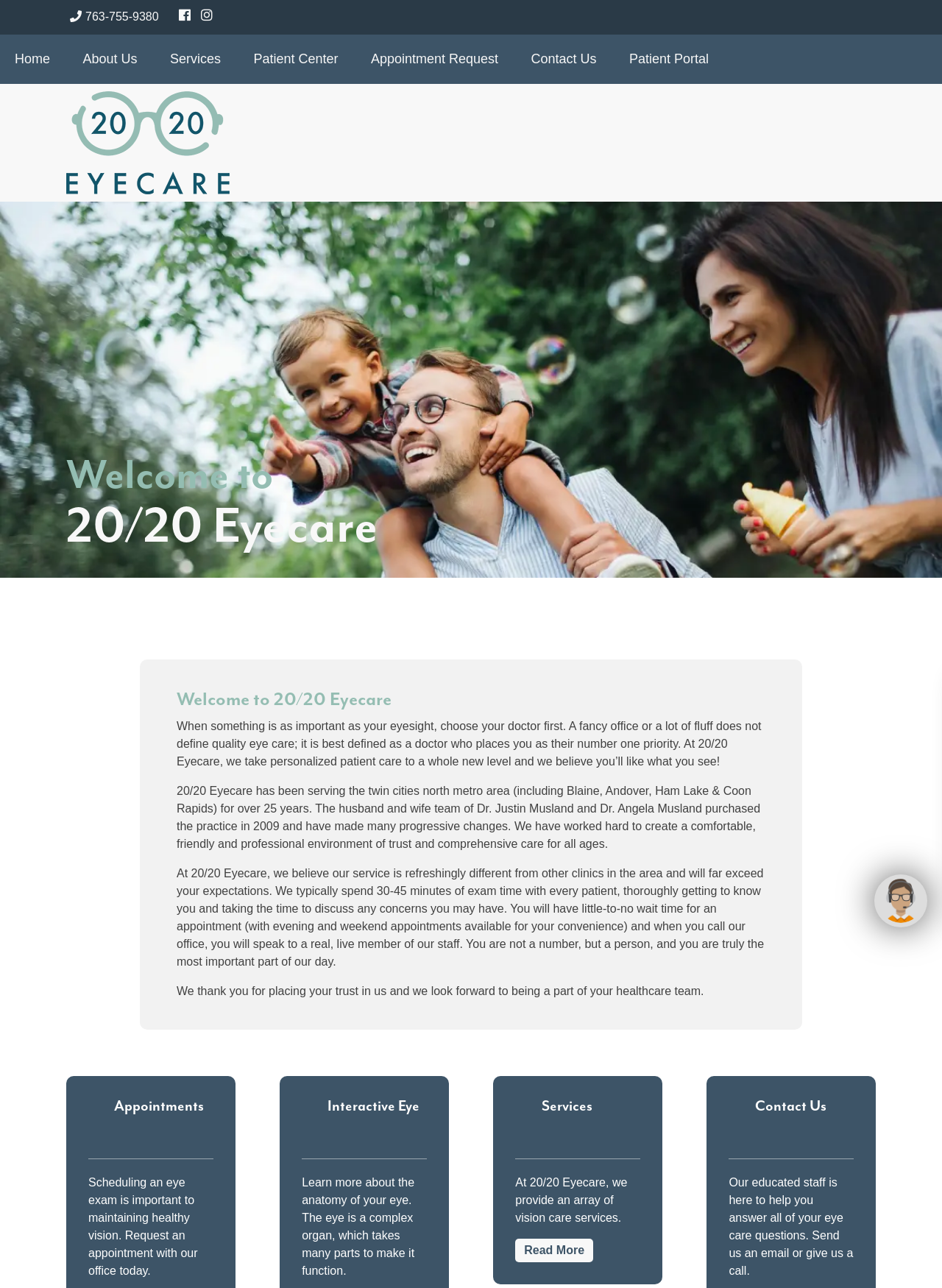Kindly determine the bounding box coordinates of the area that needs to be clicked to fulfill this instruction: "Learn more about the anatomy of your eye".

[0.348, 0.851, 0.446, 0.871]